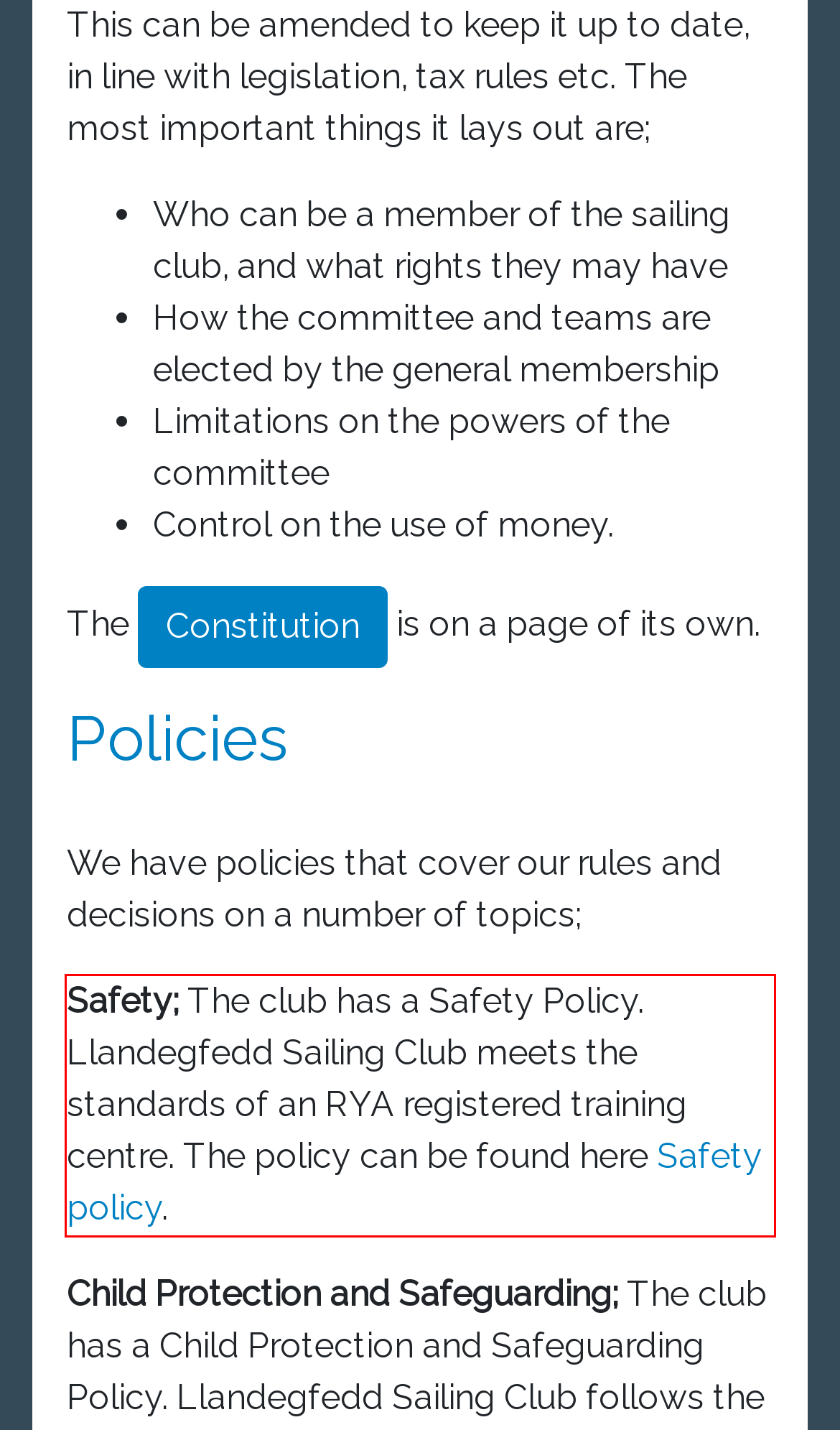Using OCR, extract the text content found within the red bounding box in the given webpage screenshot.

Safety; The club has a Safety Policy. Llandegfedd Sailing Club meets the standards of an RYA registered training centre. The policy can be found here Safety policy.